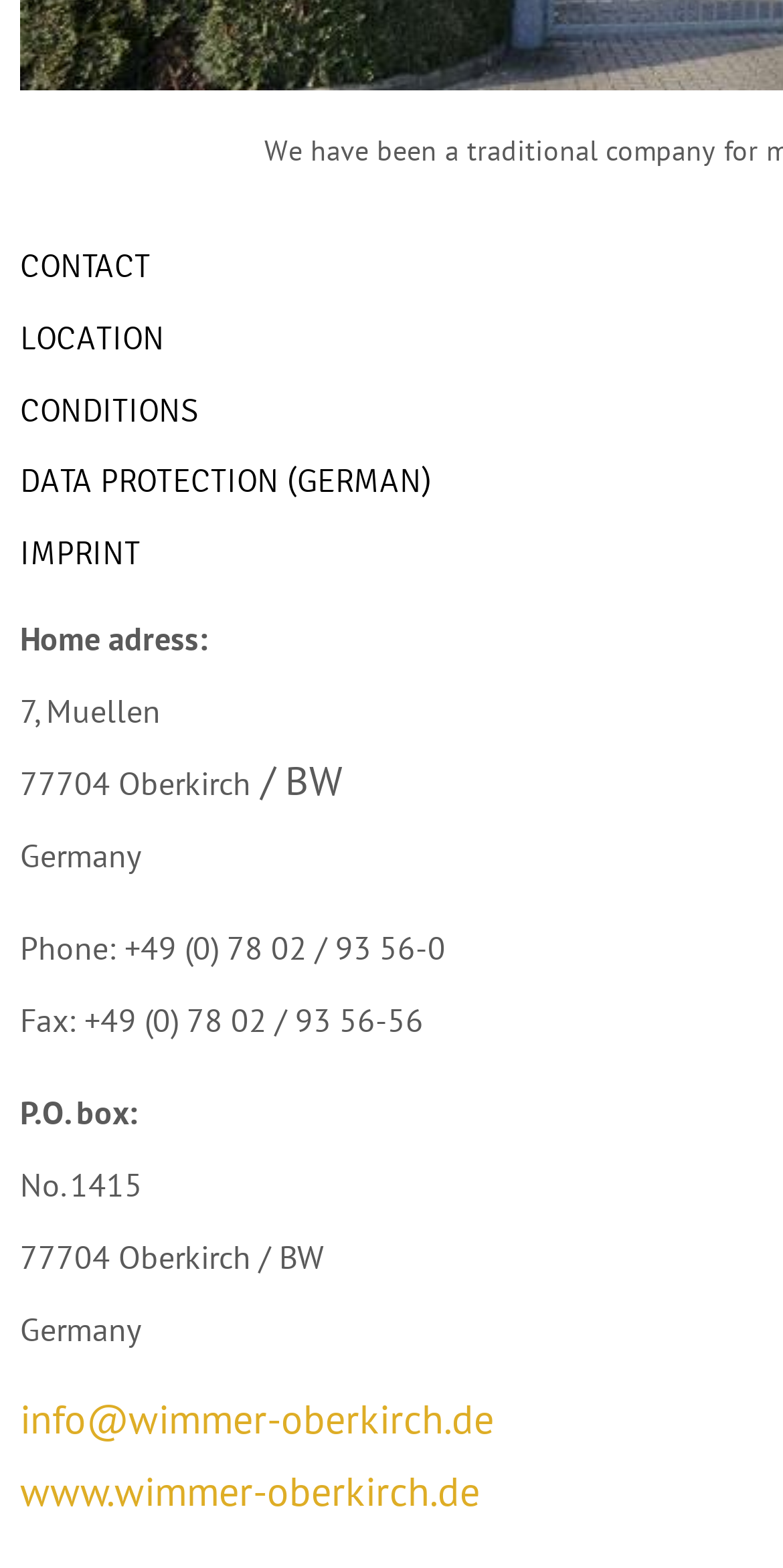Please find the bounding box for the UI component described as follows: "info@wimmer-oberkirch.de".

[0.026, 0.889, 0.631, 0.922]